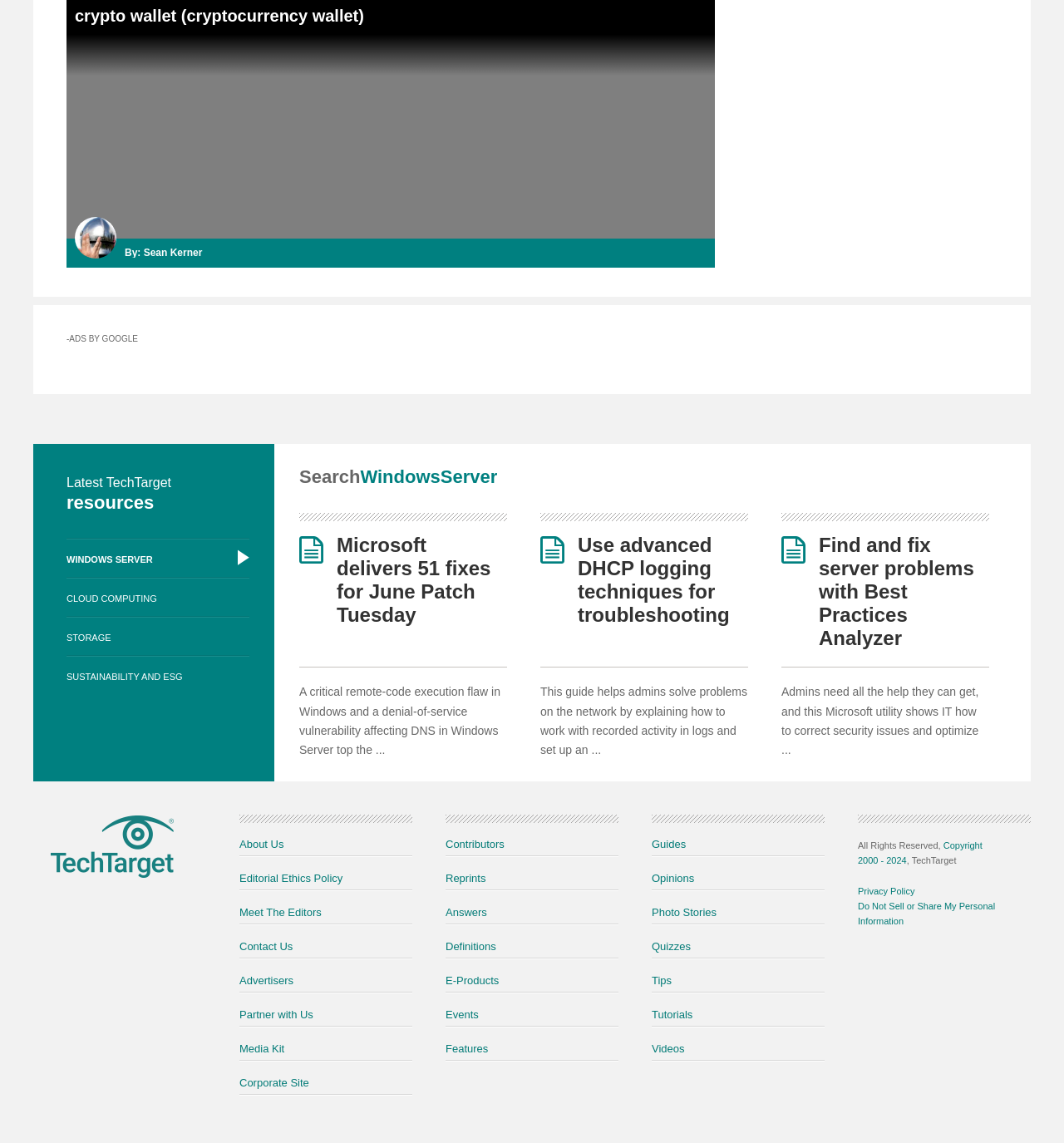Indicate the bounding box coordinates of the element that must be clicked to execute the instruction: "Learn about advanced DHCP logging techniques". The coordinates should be given as four float numbers between 0 and 1, i.e., [left, top, right, bottom].

[0.543, 0.467, 0.686, 0.548]